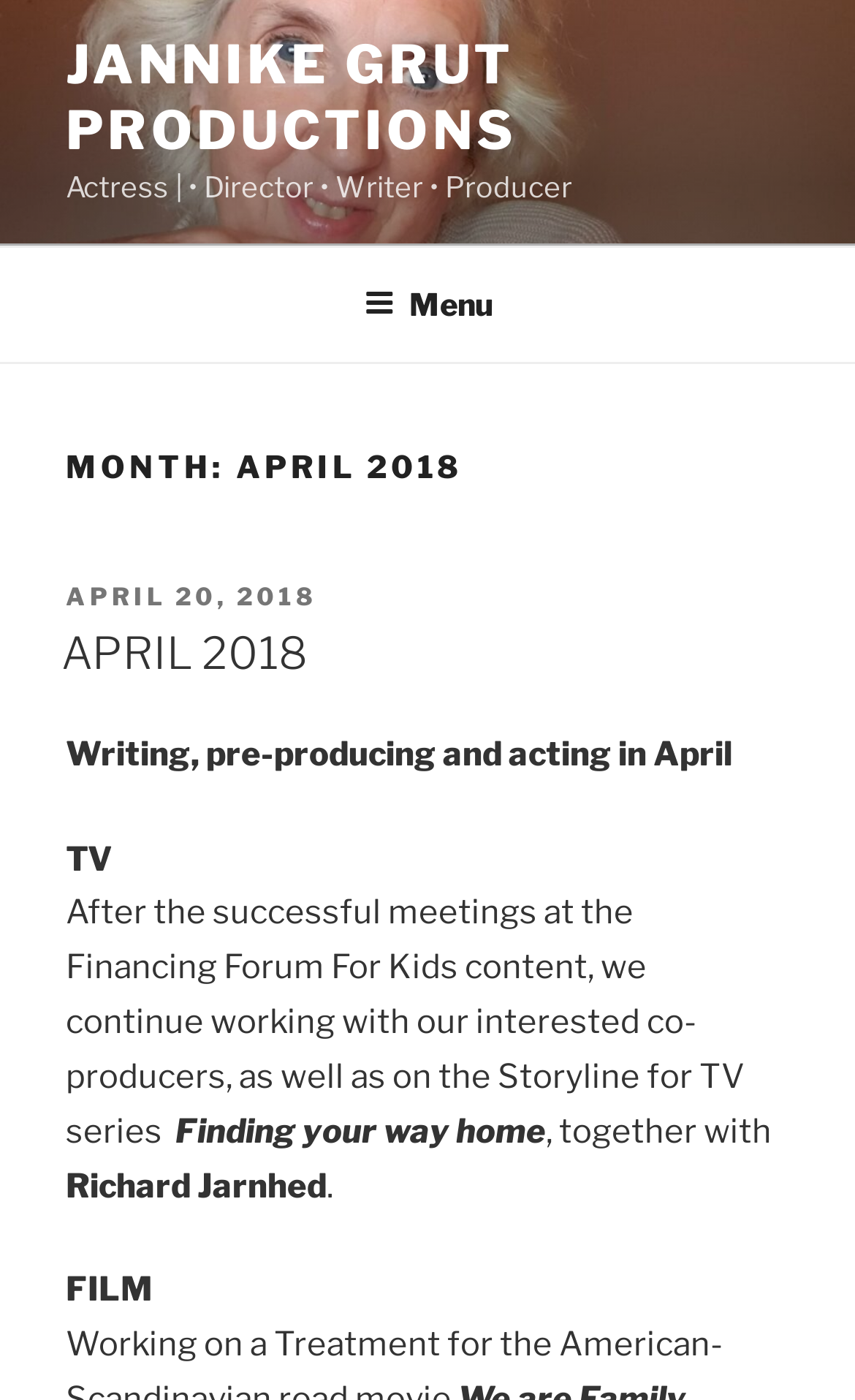Respond to the following query with just one word or a short phrase: 
What is the type of content mentioned in the second paragraph?

TV series